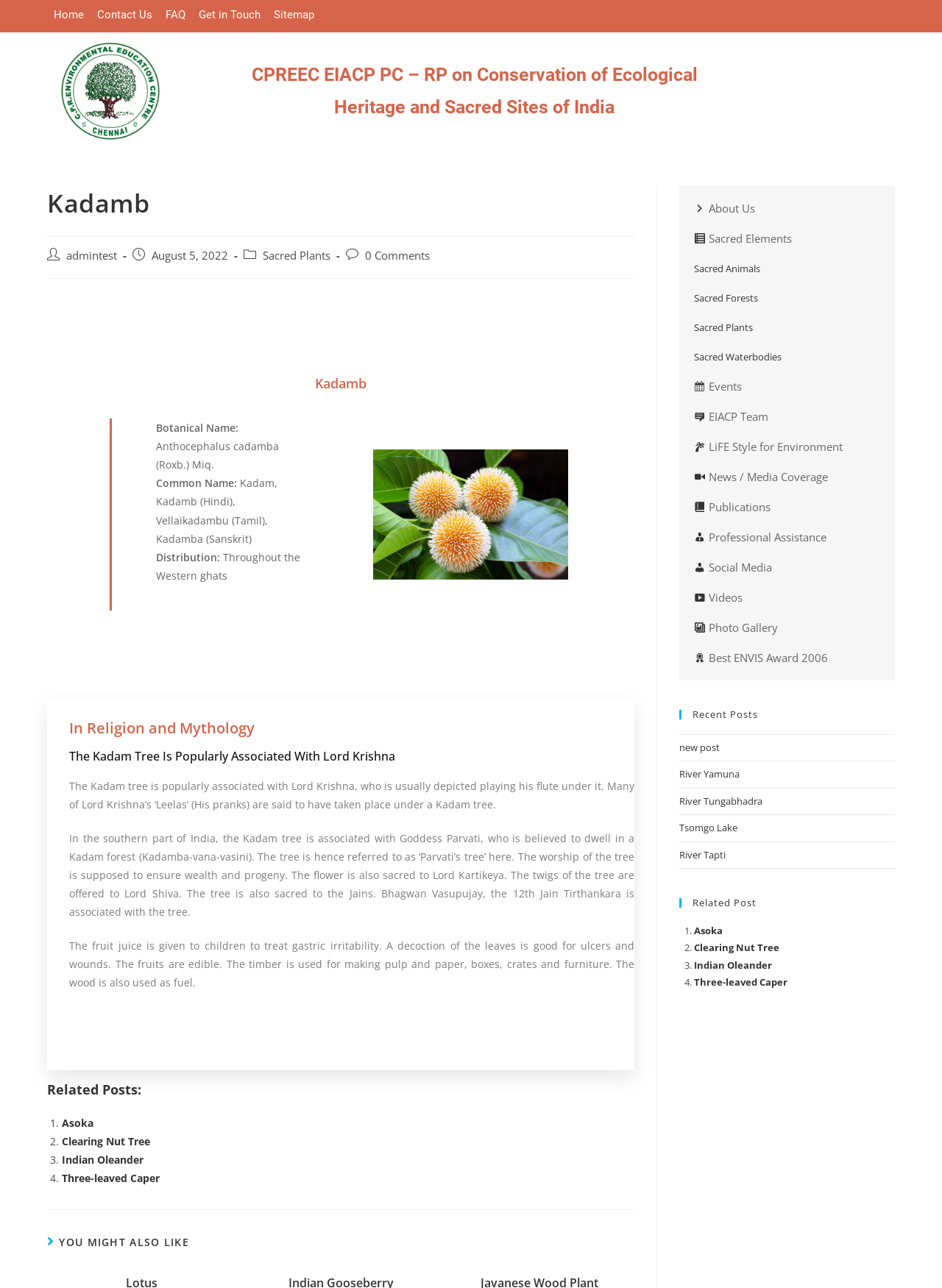Please give a one-word or short phrase response to the following question: 
What is the significance of the Kadamb tree in religion and mythology?

Associated with Lord Krishna and Goddess Parvati